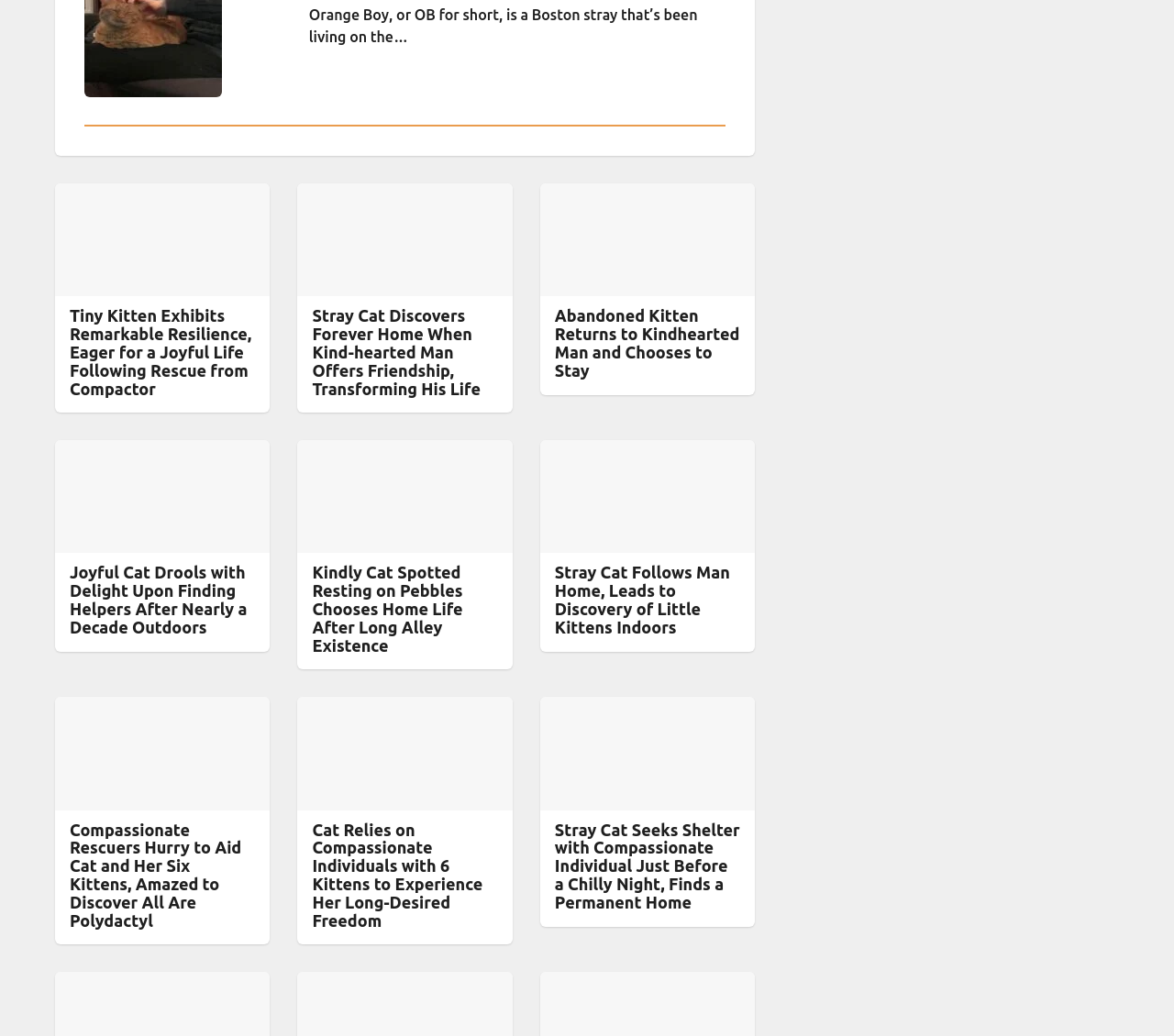Determine the bounding box coordinates of the clickable region to execute the instruction: "Read about a stray cat's sweet personality". The coordinates should be four float numbers between 0 and 1, denoted as [left, top, right, bottom].

[0.072, 0.018, 0.189, 0.034]